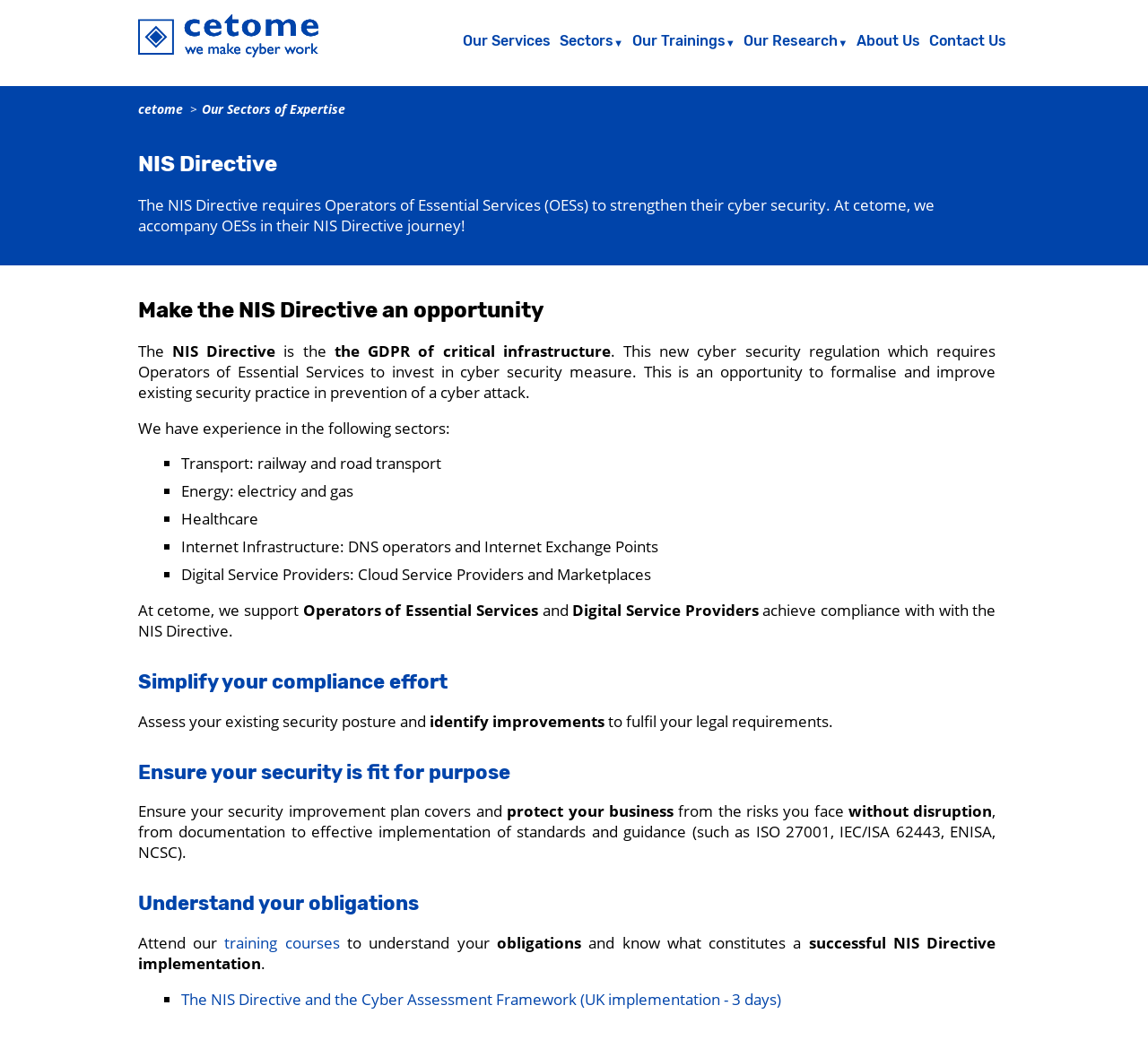What is the goal of cetome's support for Operators of Essential Services?
Use the screenshot to answer the question with a single word or phrase.

to achieve compliance